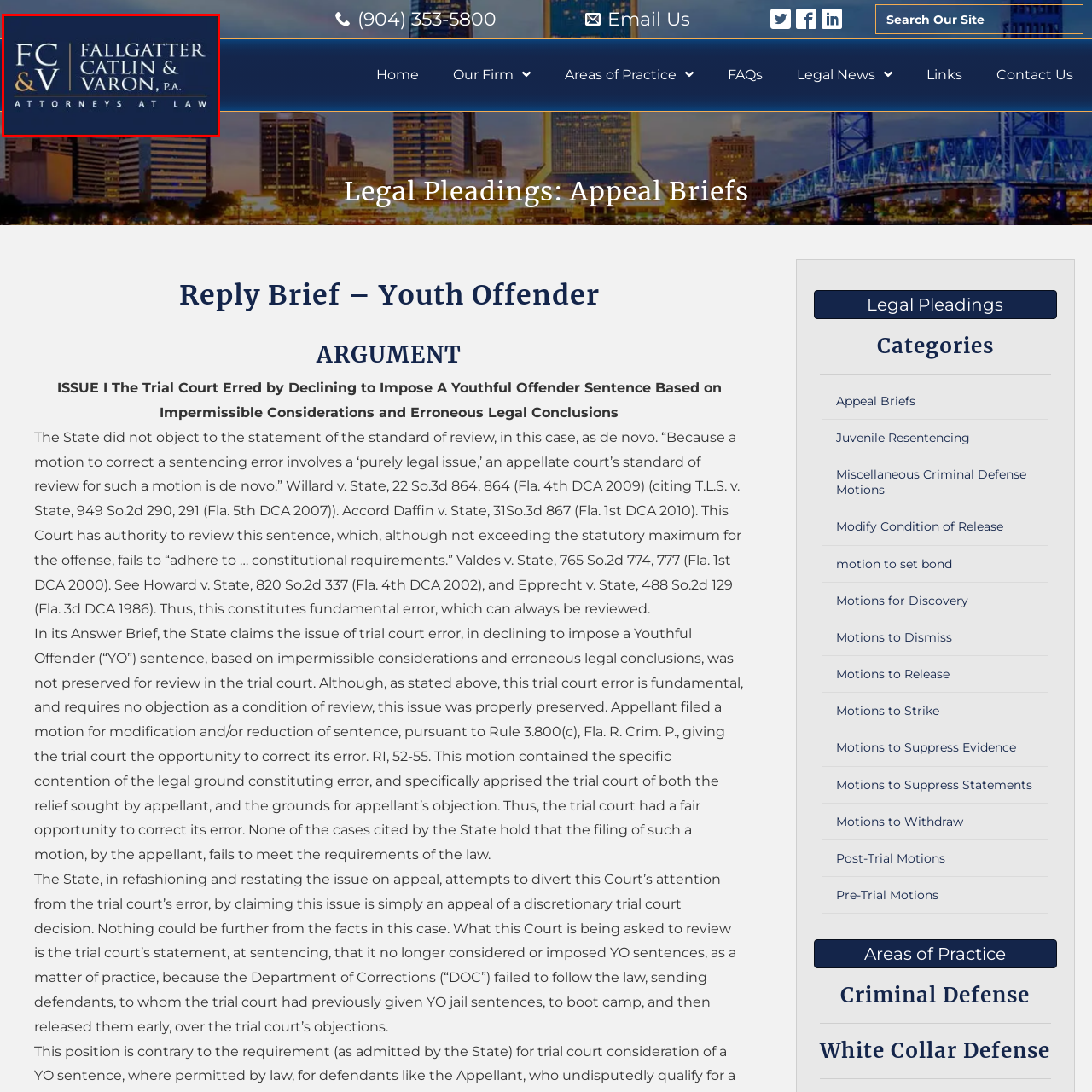Observe the content highlighted by the red box and supply a one-word or short phrase answer to the question: What is the purpose of the logo?

Visual representation of the firm's identity